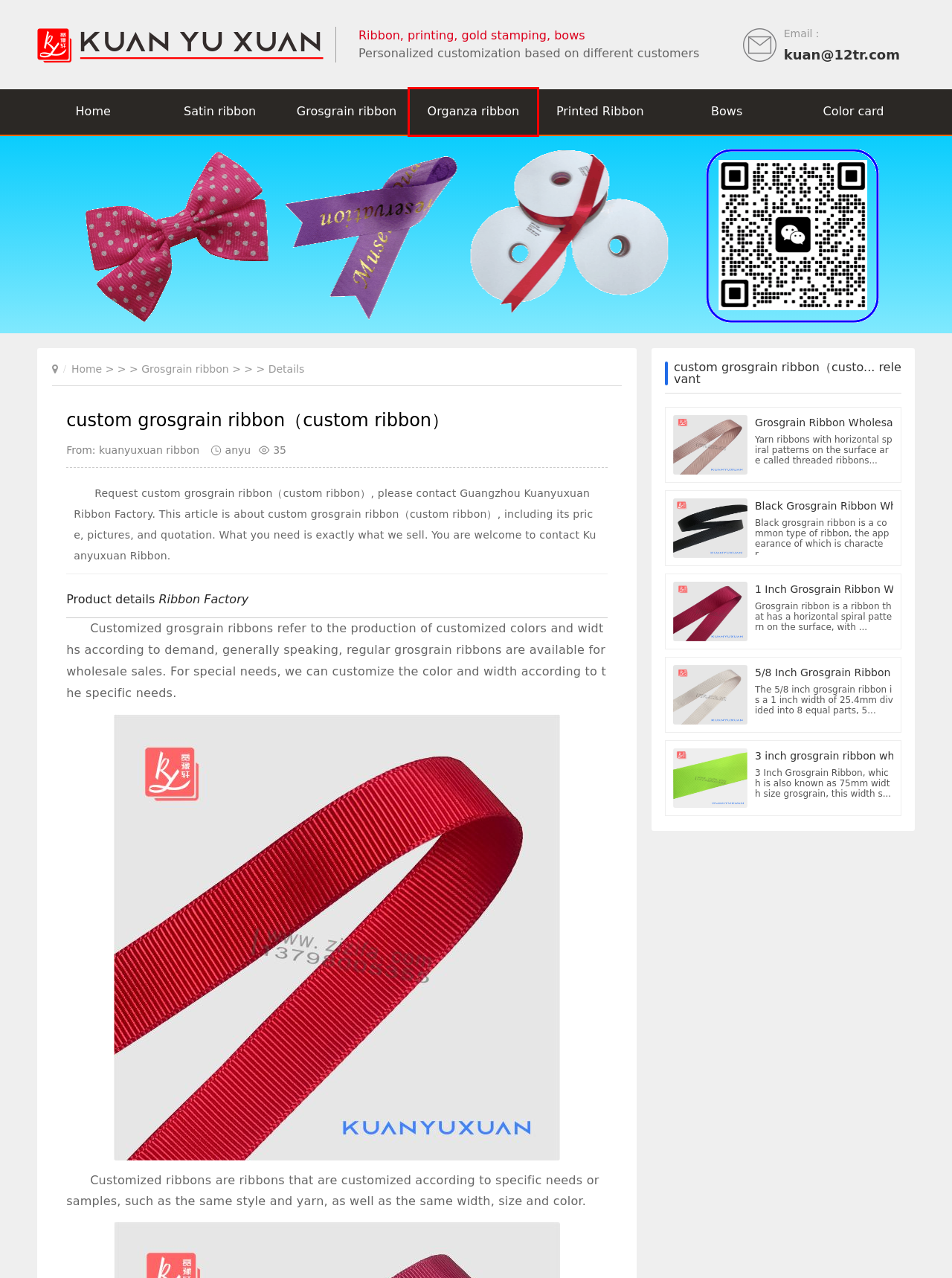Examine the screenshot of a webpage with a red bounding box around a specific UI element. Identify which webpage description best matches the new webpage that appears after clicking the element in the red bounding box. Here are the candidates:
A. 5/8 Inch Grosgrain Ribbon Wholesale-Kuan ribbon
B. Color card-Kuan ribbon
C. Bows-Kuan ribbon
D. 1 Inch Grosgrain Ribbon Wholesale-Kuan ribbon
E. Grosgrain Ribbon Wholesale Manufacturers-Kuan ribbon
F. Organza ribbon-Kuan ribbon
G. Ribbon Manufacturer, [Printing] Ribbon Wholesale
H. Printed Ribbon-Kuan ribbon

F